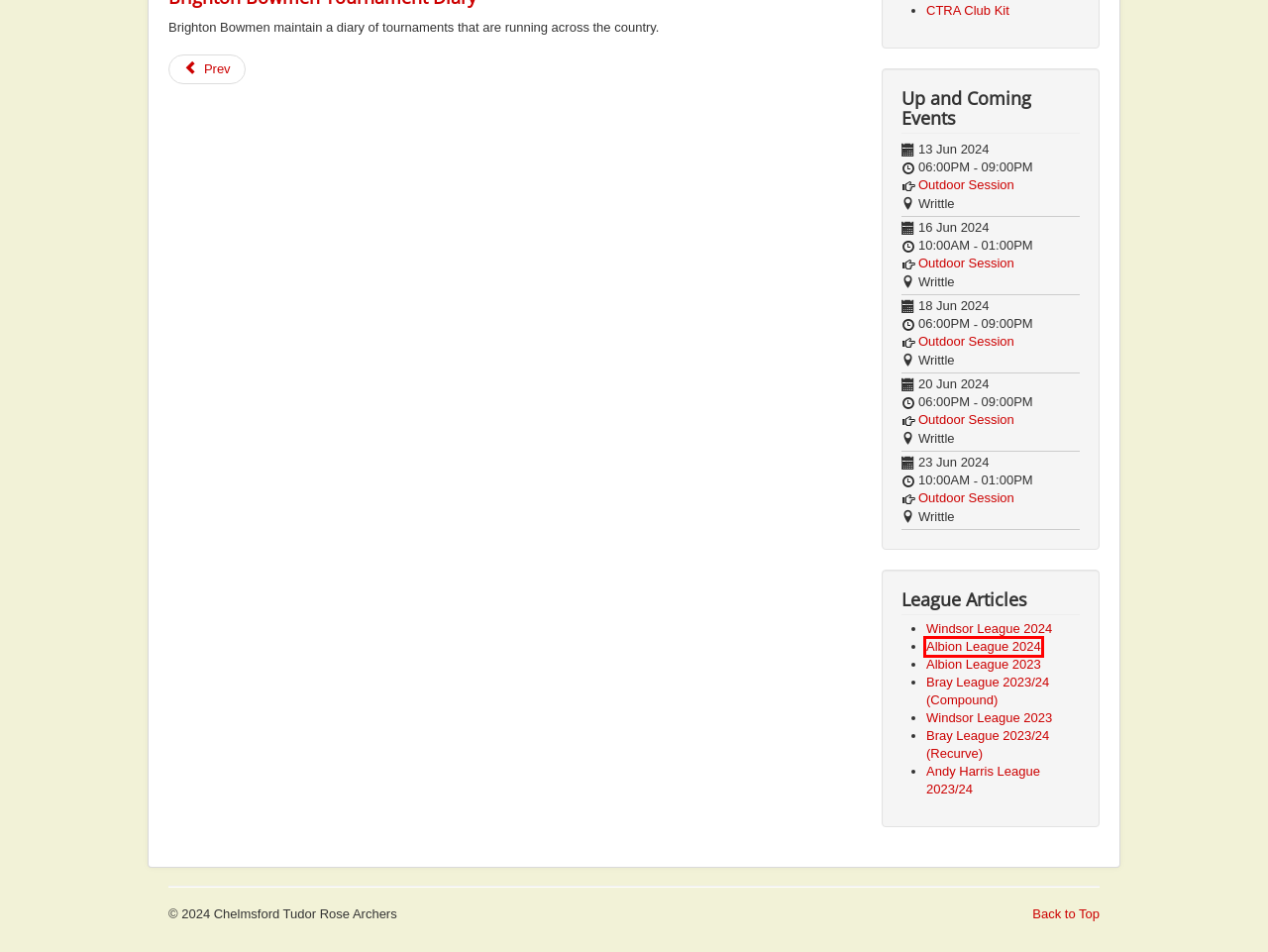You have a screenshot of a webpage, and a red bounding box highlights an element. Select the webpage description that best fits the new page after clicking the element within the bounding box. Options are:
A. Albion League 2024
B. Windsor League 2024
C. CTRA Club Kit
D. Bray League 2023/24 (Recurve)
E. Windsor League 2023
F. Andy Harris League 2023/24
G. Bray League 2023/24 (Compound)
H. Albion League 2023

A